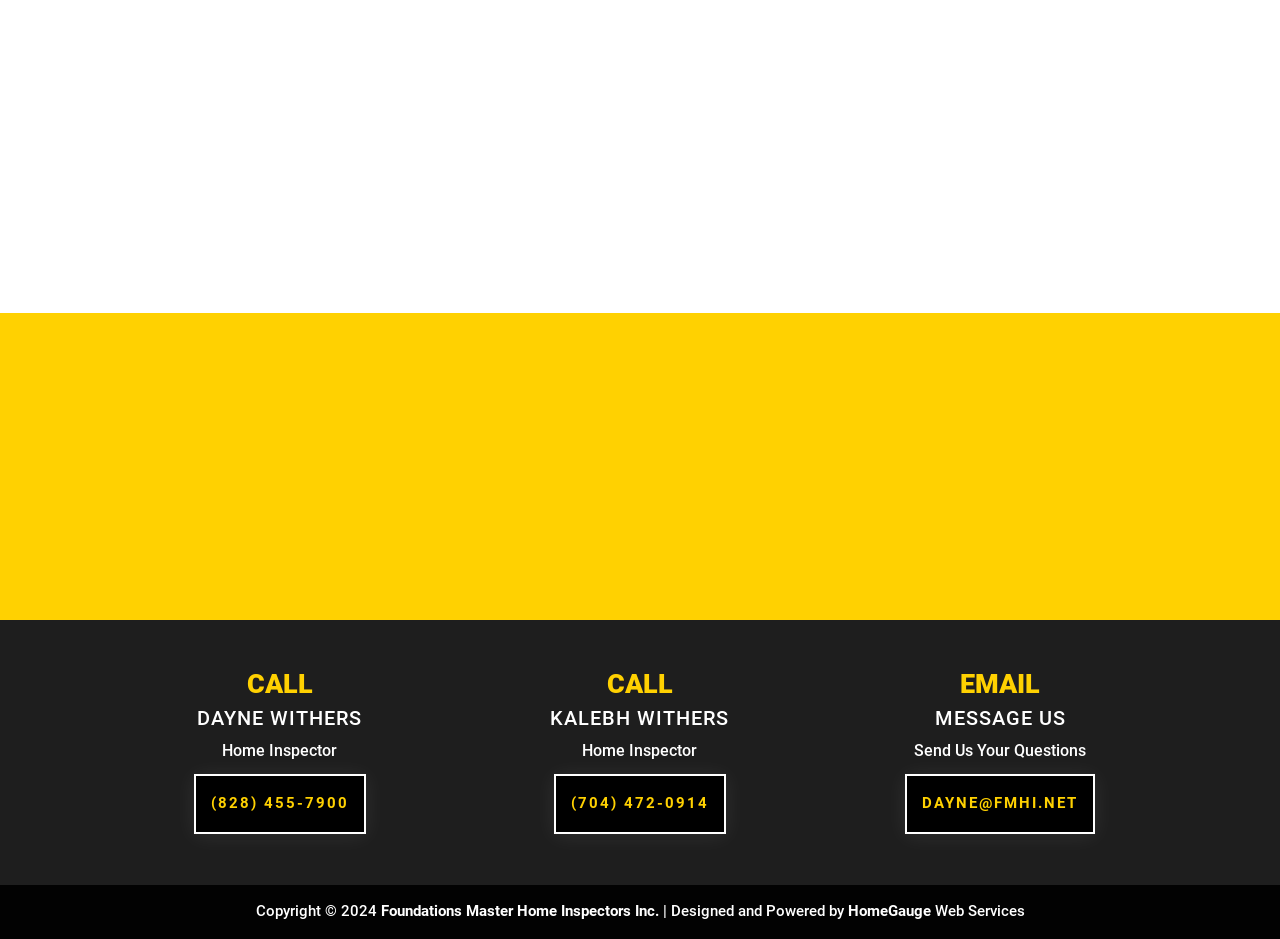Respond to the following query with just one word or a short phrase: 
What is the service area of Foundations Master Home Inspectors?

Western Piedmont of North Carolina